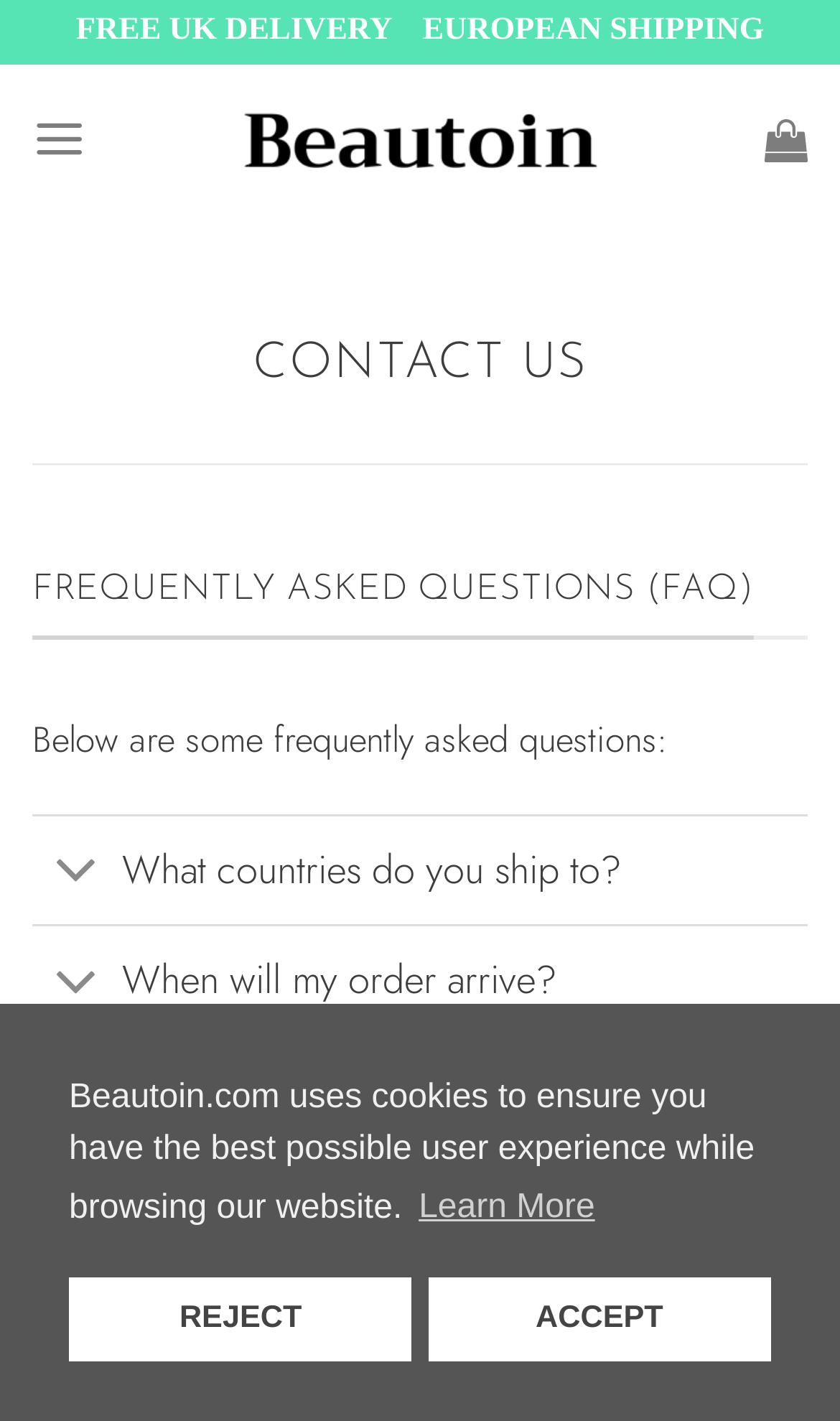Using the webpage screenshot and the element description Menu, determine the bounding box coordinates. Specify the coordinates in the format (top-left x, top-left y, bottom-right x, bottom-right y) with values ranging from 0 to 1.

[0.038, 0.061, 0.103, 0.136]